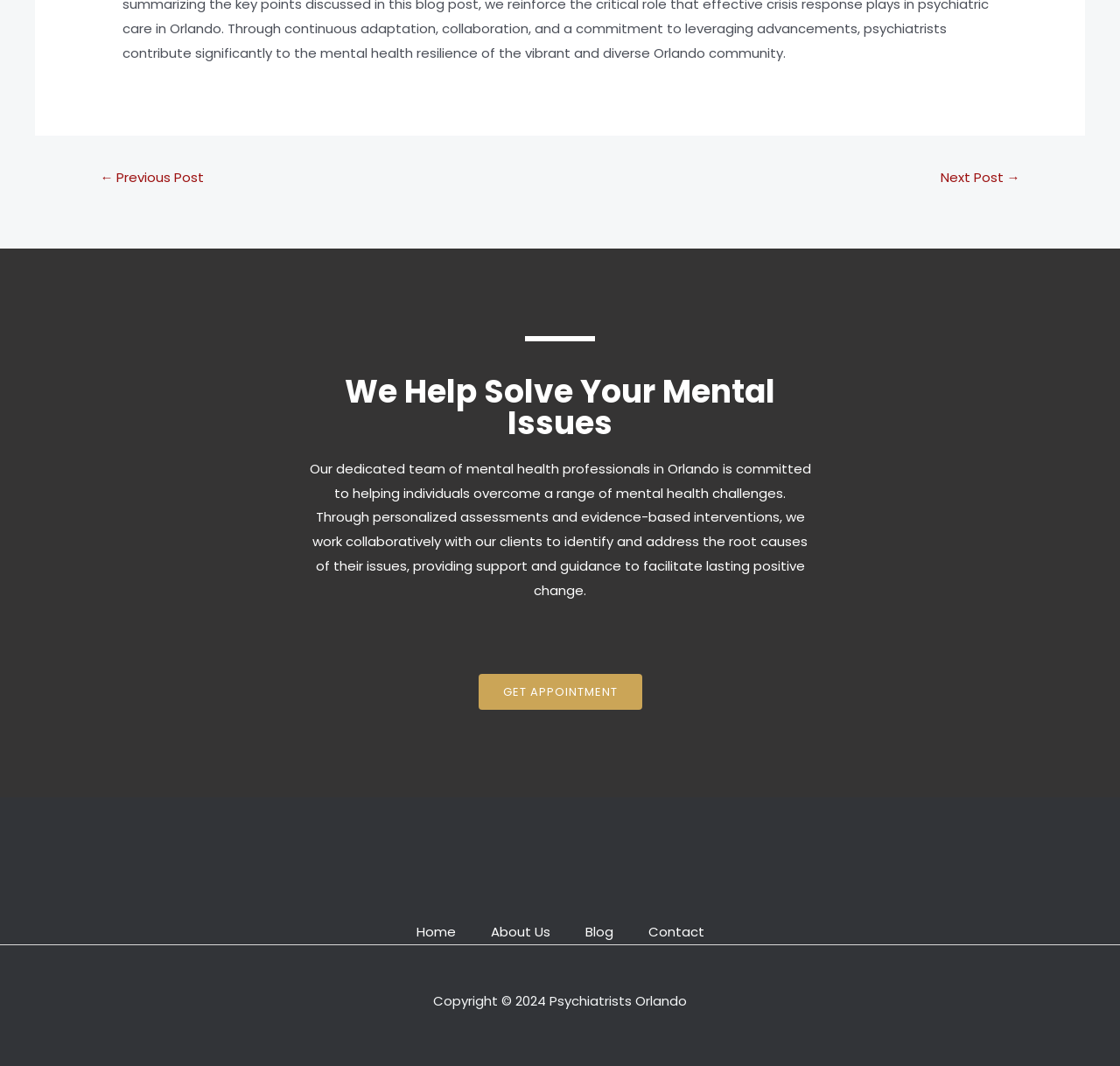Extract the bounding box coordinates of the UI element described: "Get Appointment". Provide the coordinates in the format [left, top, right, bottom] with values ranging from 0 to 1.

[0.427, 0.632, 0.573, 0.666]